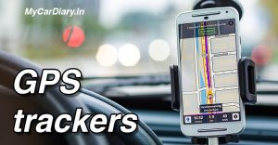Use a single word or phrase to answer the following:
What is the purpose of the bold text?

To highlight importance